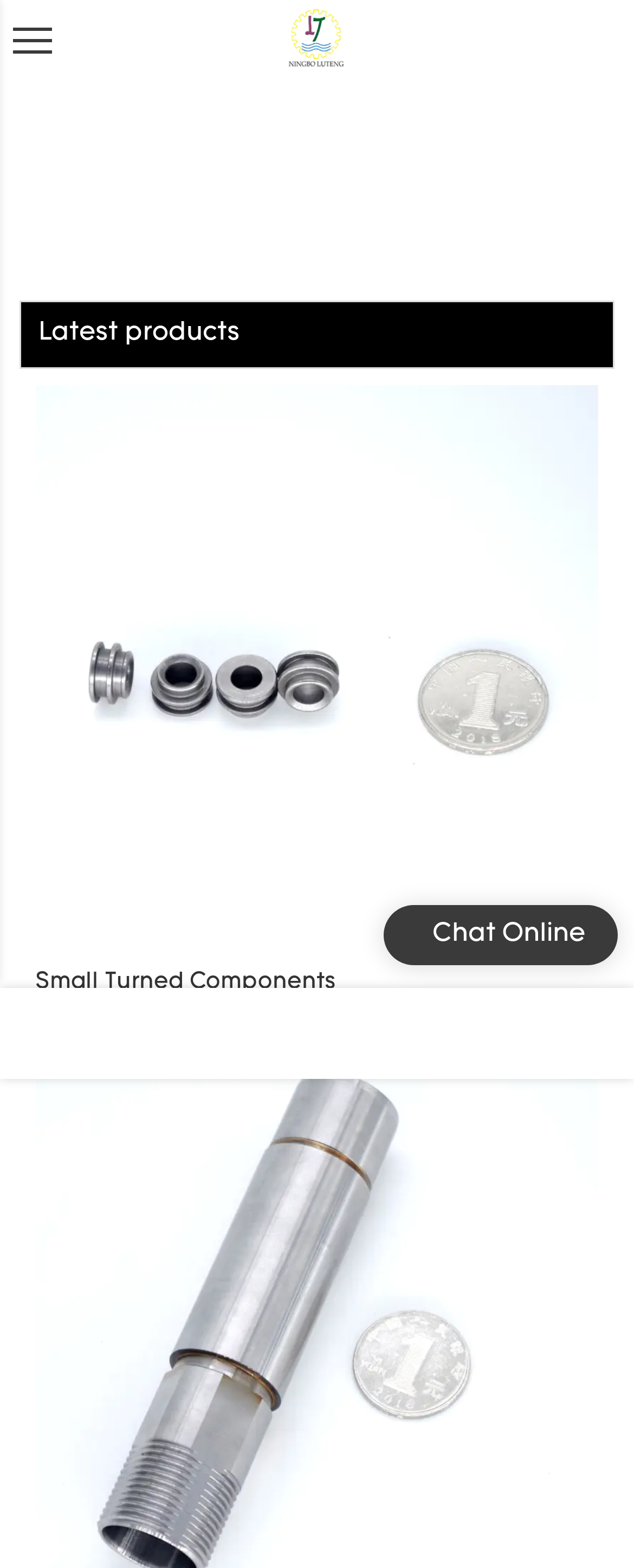How many social media links are there? Observe the screenshot and provide a one-word or short phrase answer.

3